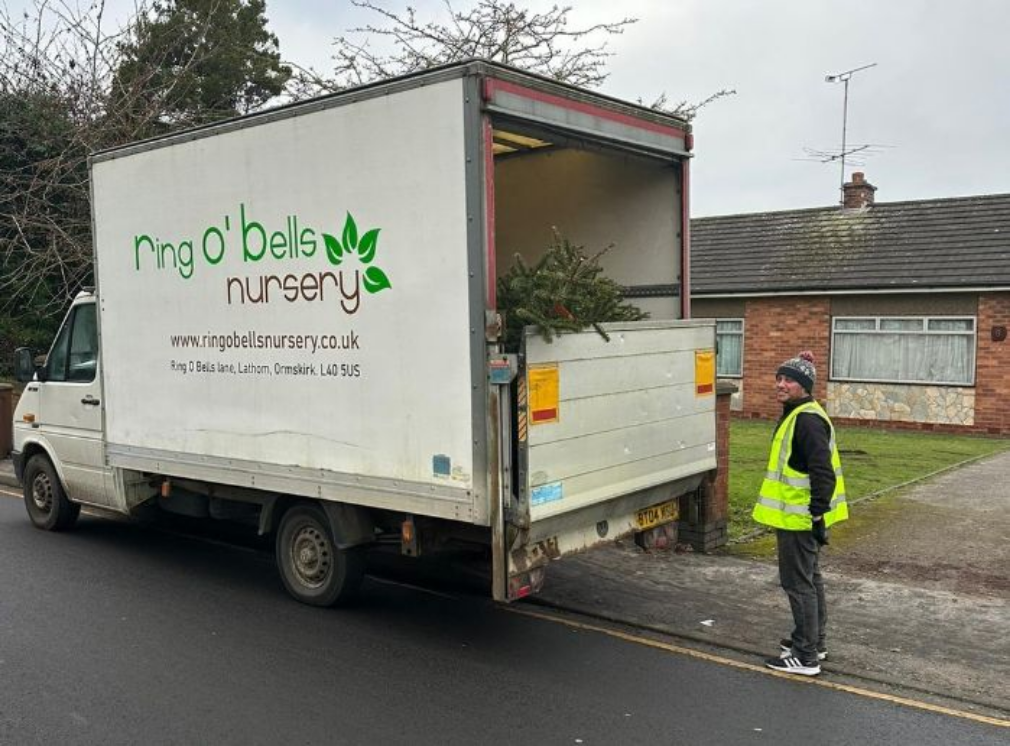What is the purpose of the Christmas tree collection?
Based on the image, provide your answer in one word or phrase.

Recycling and supporting local causes